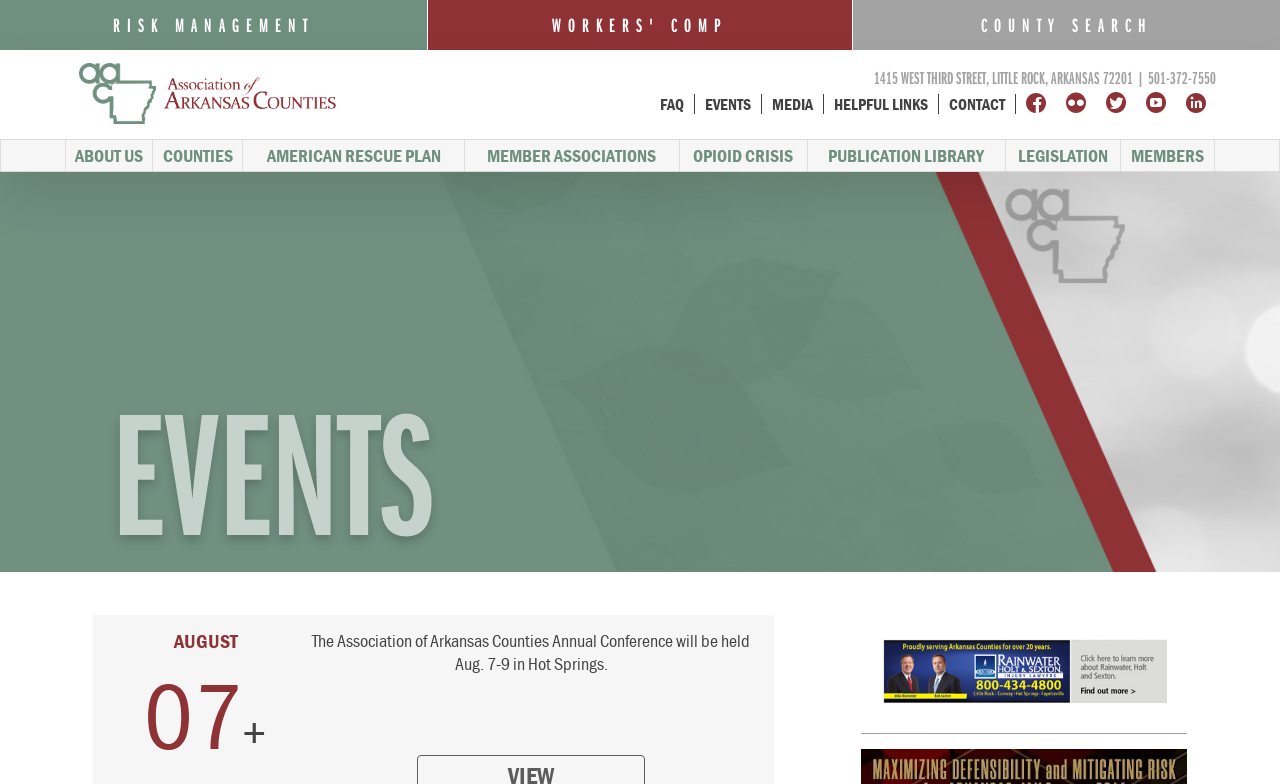Provide the bounding box for the UI element matching this description: "Events".

[0.543, 0.12, 0.595, 0.146]